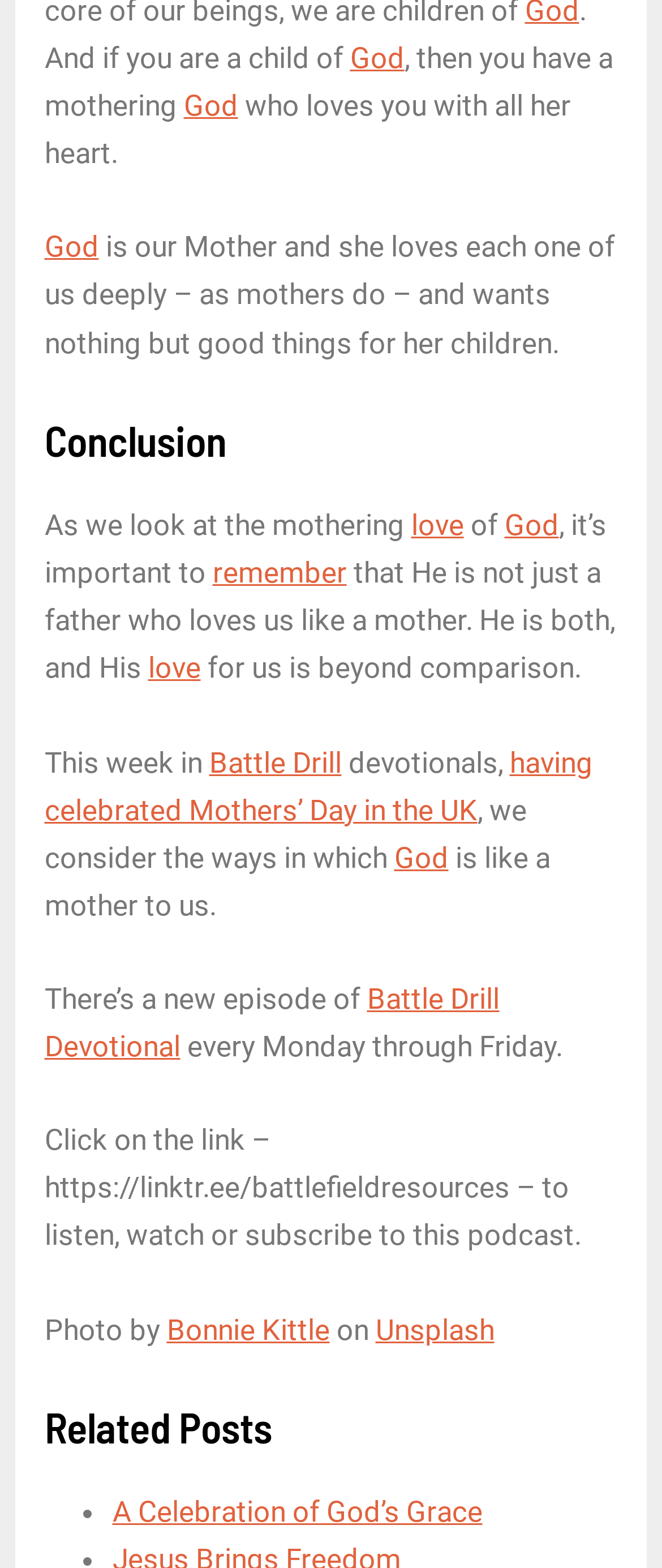Can you show the bounding box coordinates of the region to click on to complete the task described in the instruction: "Click on the link 'God'"?

[0.529, 0.026, 0.611, 0.048]